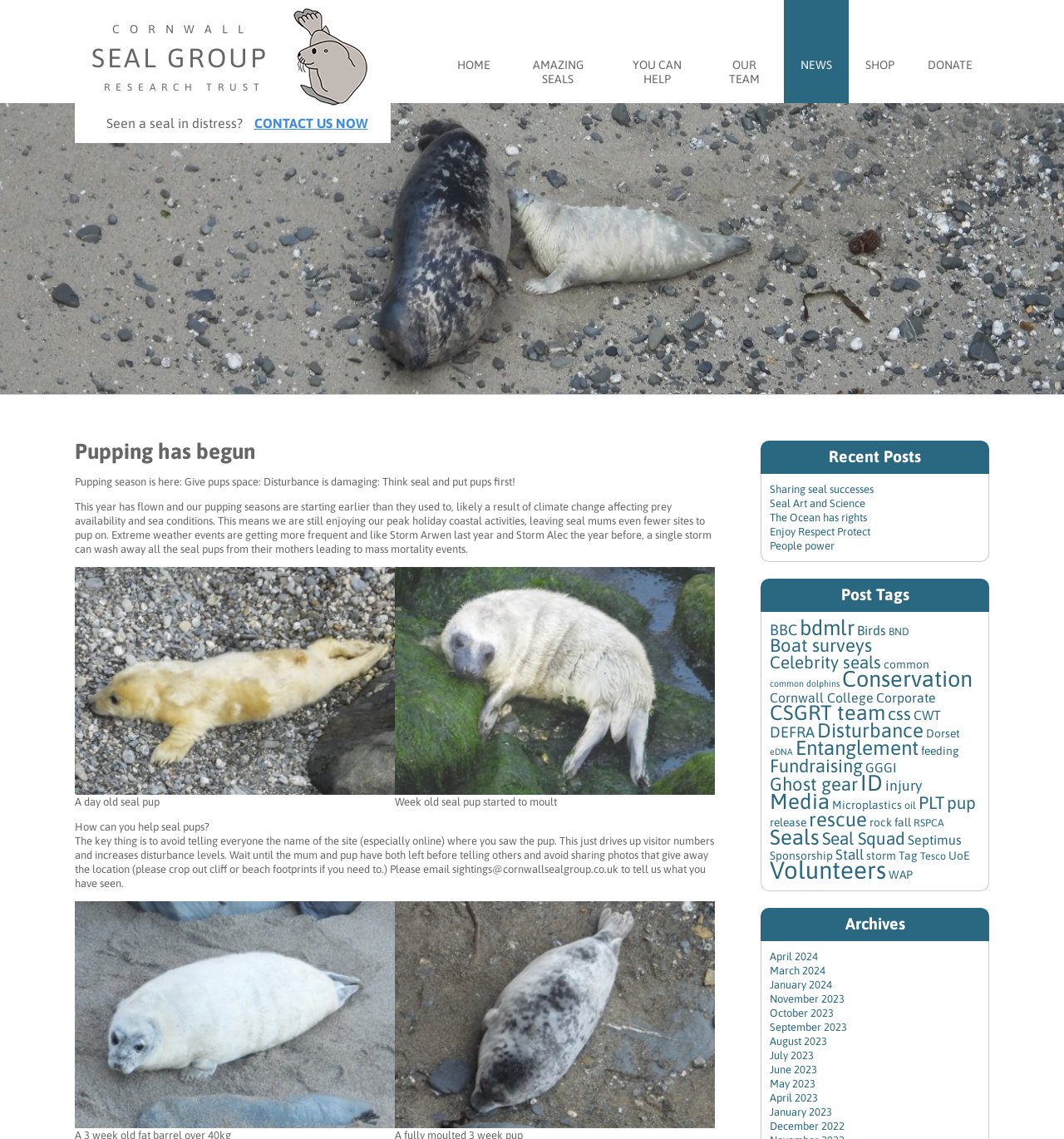Find the bounding box coordinates for the element described here: "BND".

[0.835, 0.548, 0.855, 0.561]